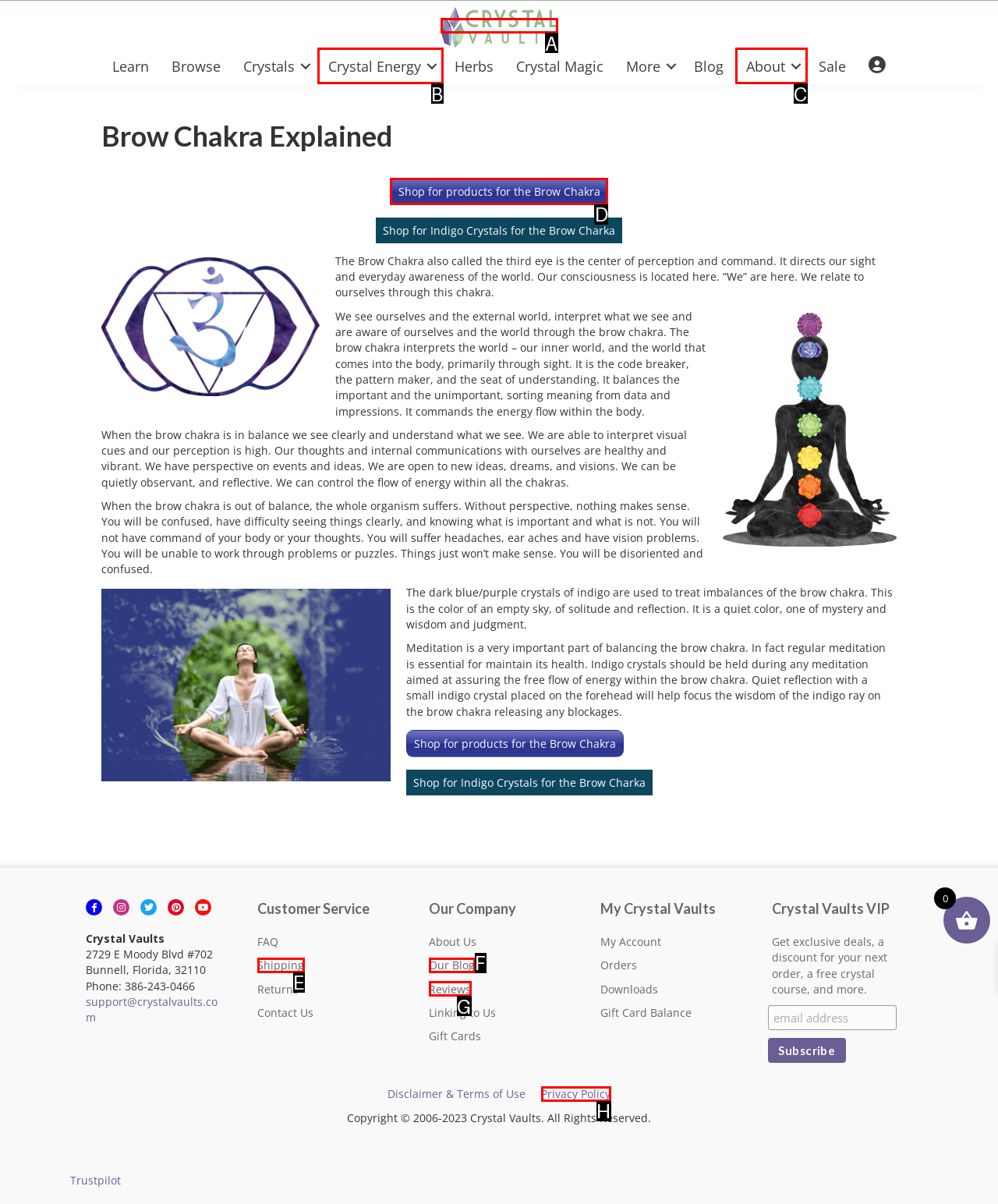Pick the HTML element that should be clicked to execute the task: Click About
Respond with the letter corresponding to the correct choice.

None